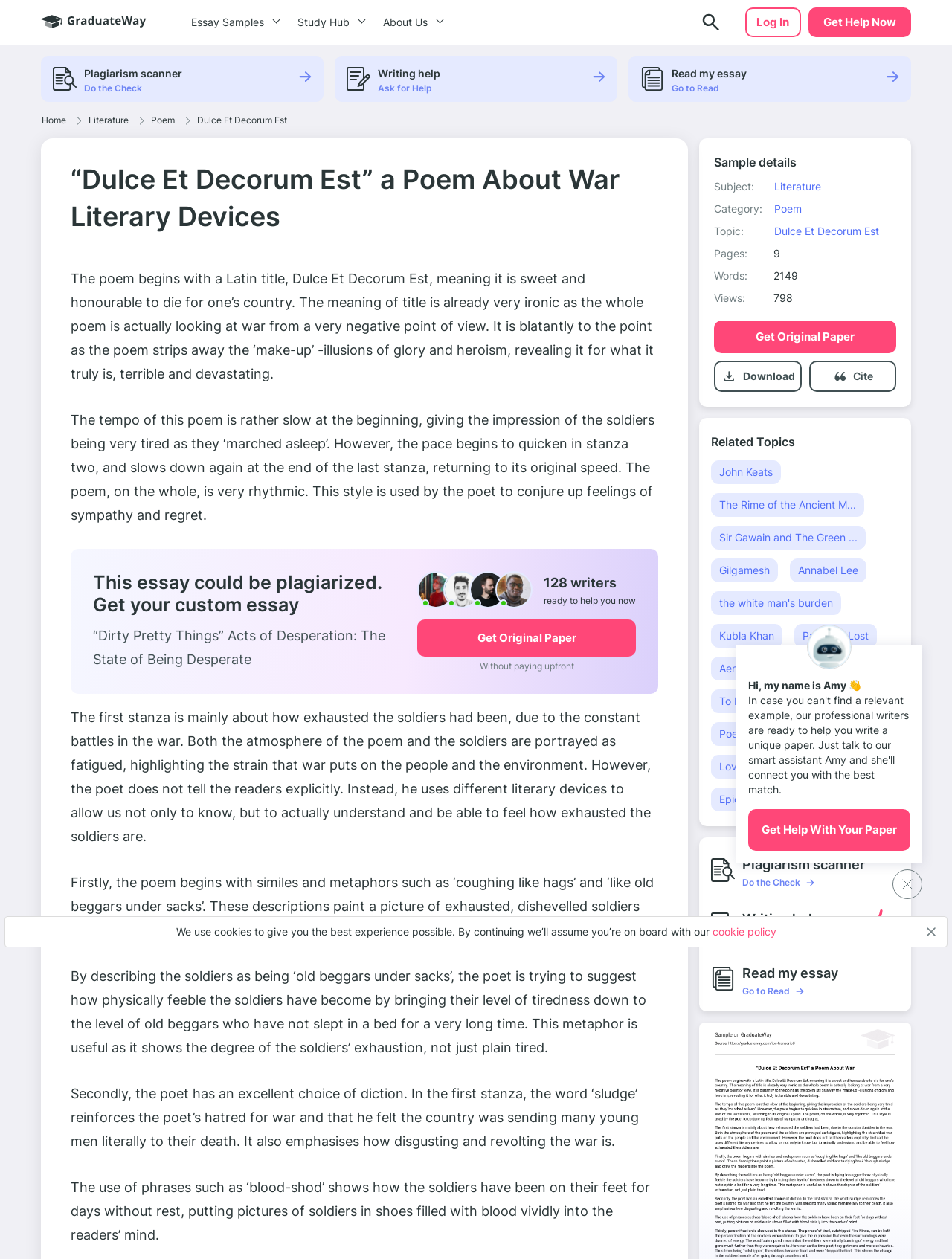Calculate the bounding box coordinates of the UI element given the description: "Epic of Gilgamesh".

[0.747, 0.626, 0.855, 0.644]